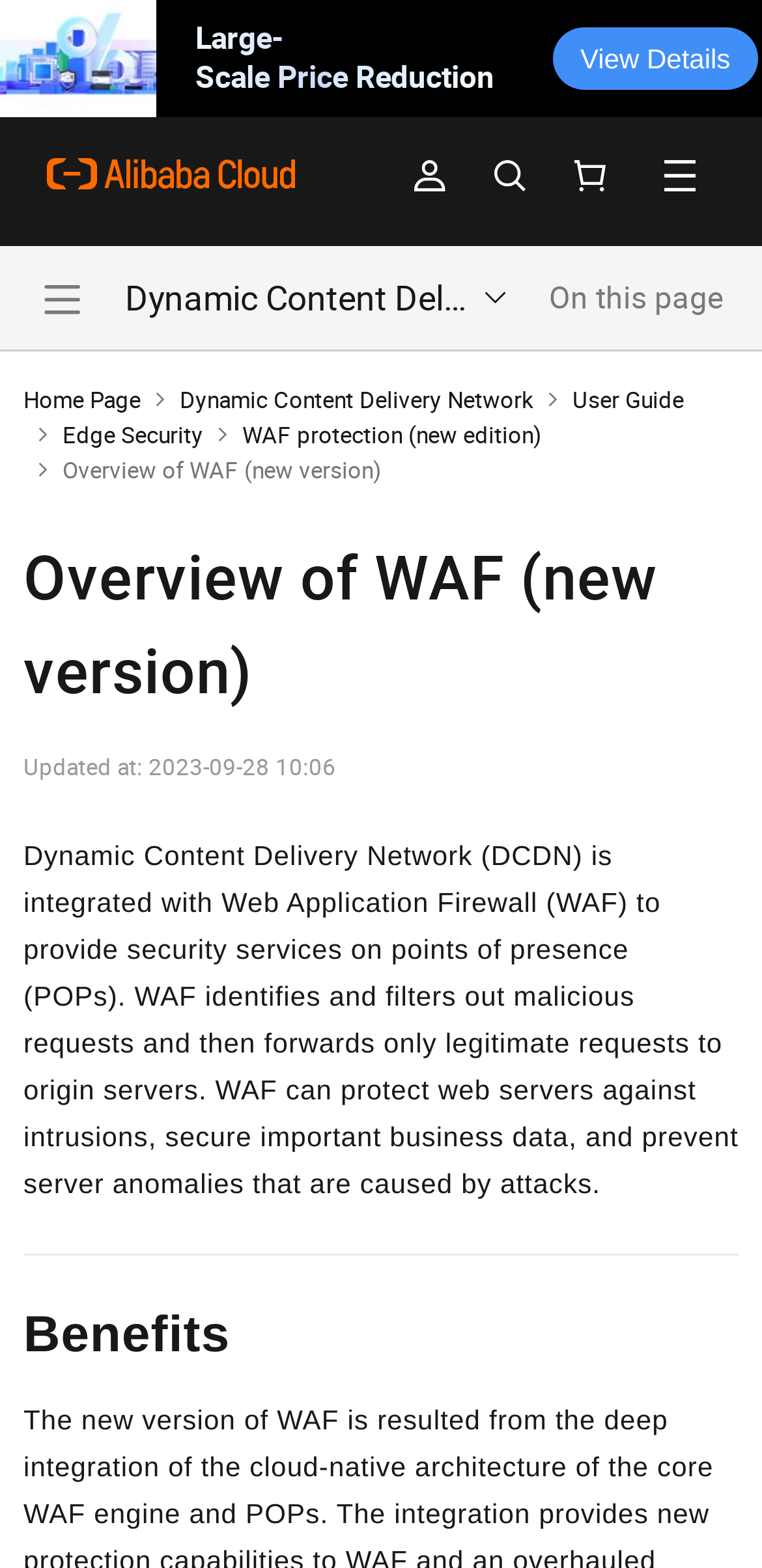Determine the bounding box coordinates for the area you should click to complete the following instruction: "Read the 'Overview of WAF (new version)' heading".

[0.031, 0.339, 0.969, 0.458]